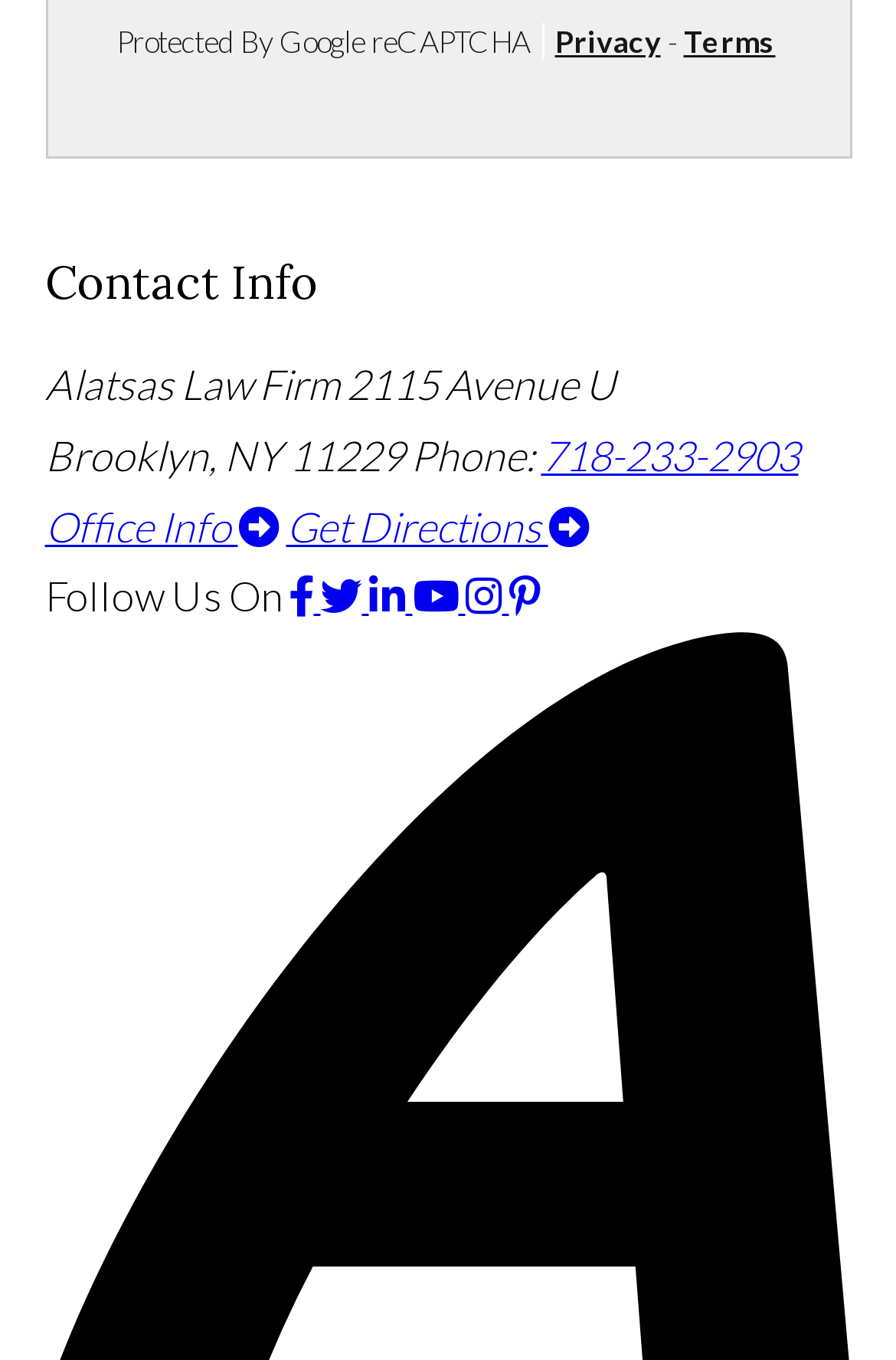Please indicate the bounding box coordinates for the clickable area to complete the following task: "Call the phone number". The coordinates should be specified as four float numbers between 0 and 1, i.e., [left, top, right, bottom].

[0.604, 0.316, 0.891, 0.353]